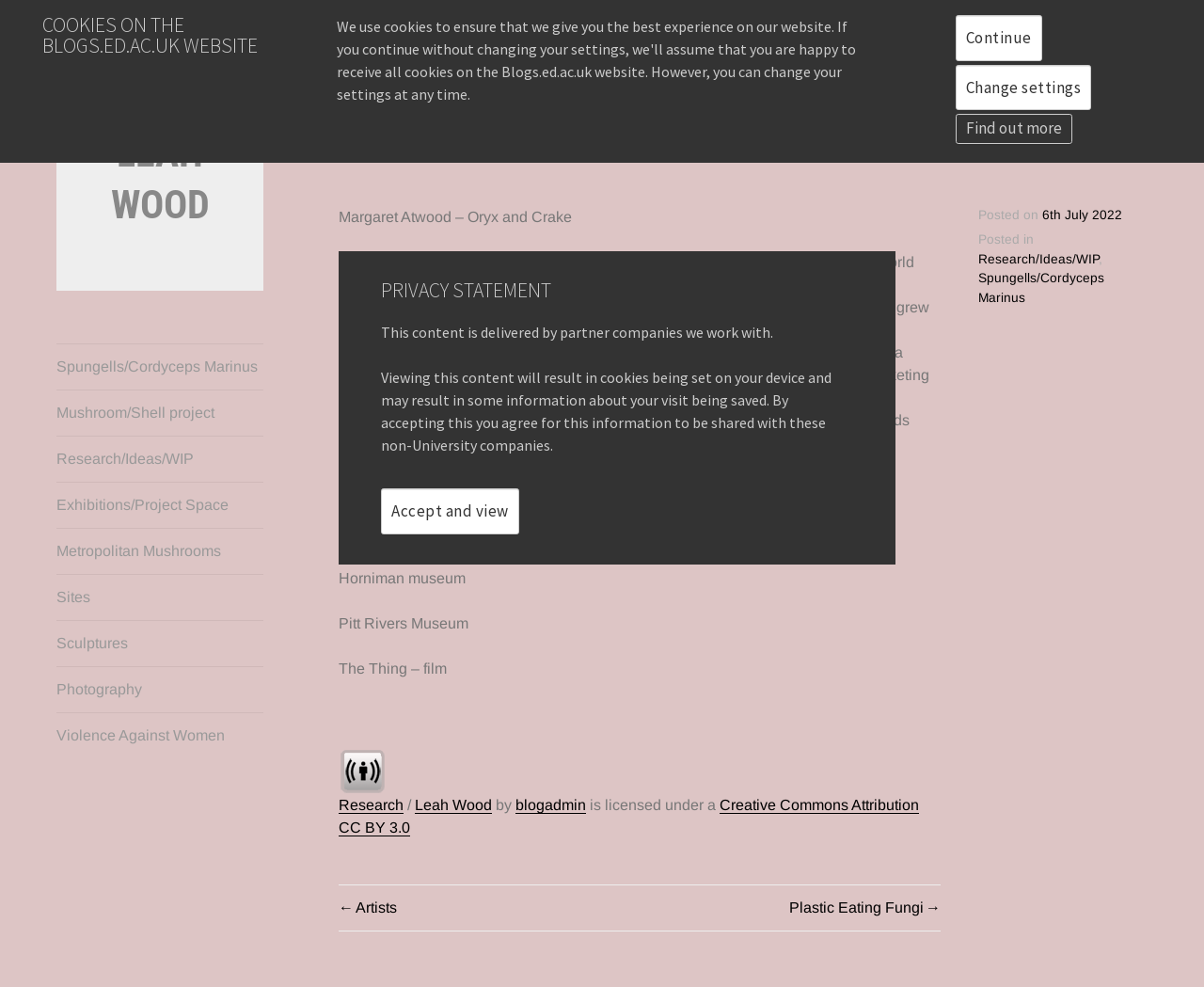What is the license under which the research is licensed?
Please provide a comprehensive answer based on the details in the screenshot.

The license under which the research is licensed can be found in the link 'Creative Commons Attribution CC BY 3.0' which is a sub-element of the article element.